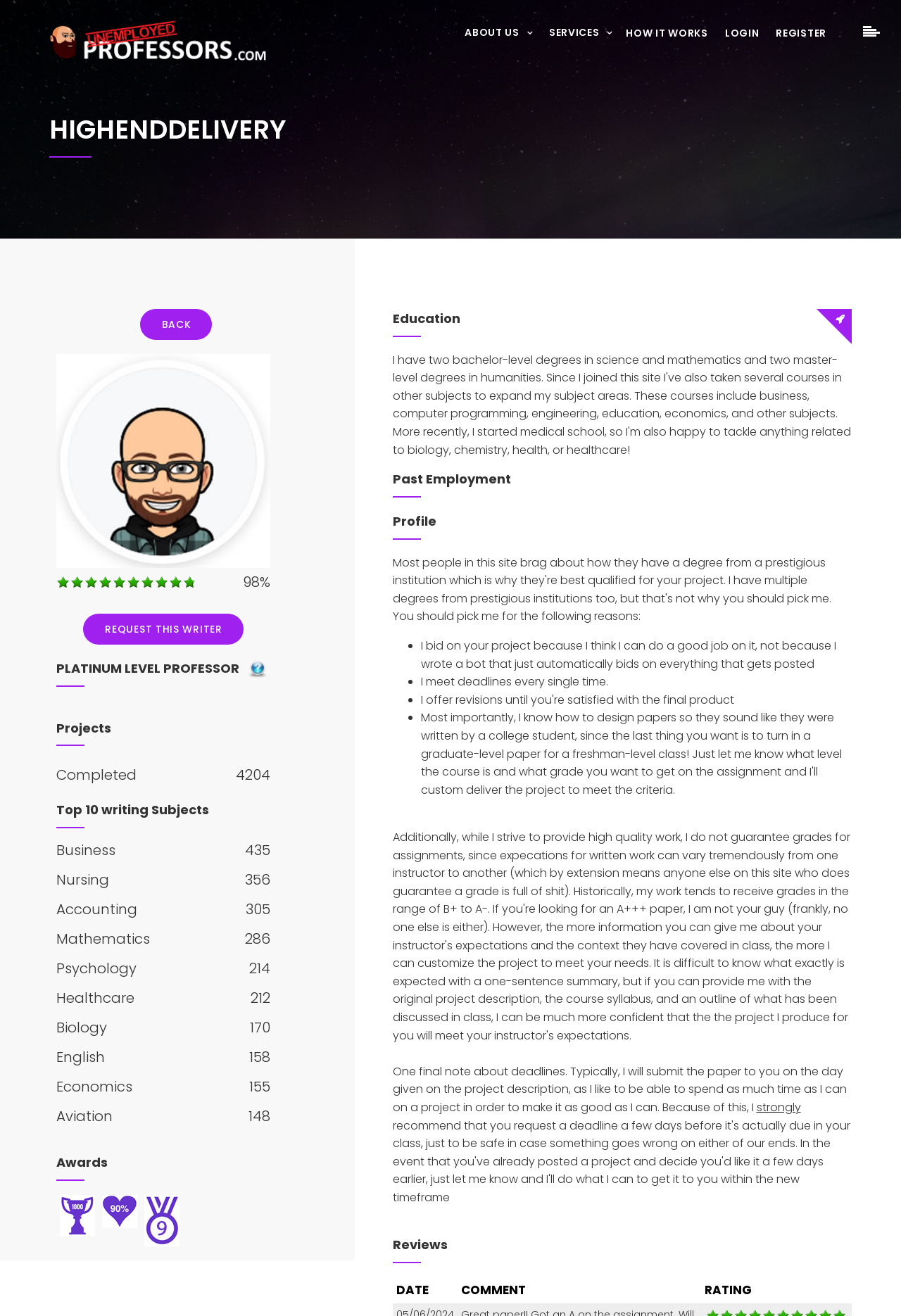Answer the following inquiry with a single word or phrase:
What is the top writing subject of the professor?

Business